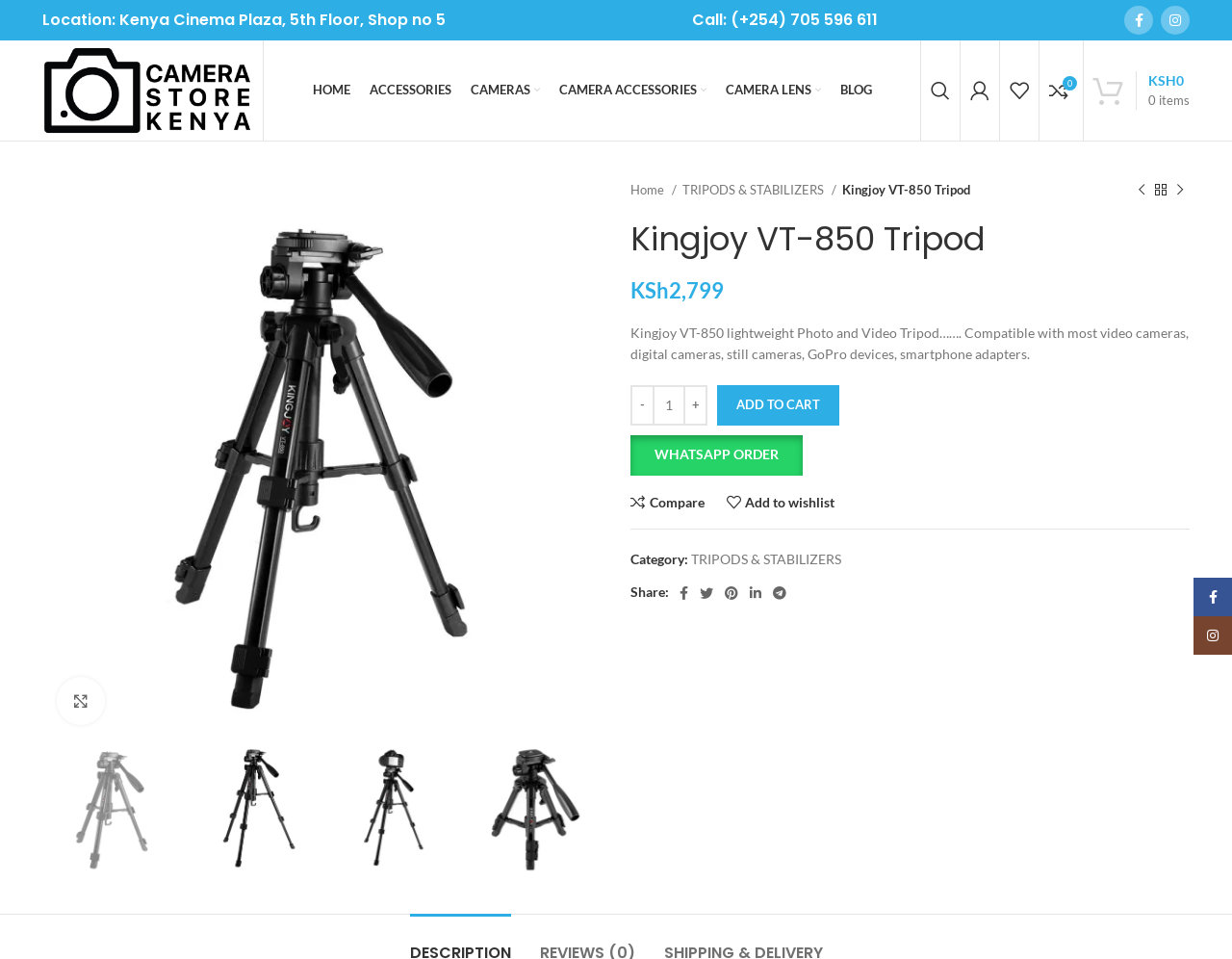Determine the bounding box coordinates of the region to click in order to accomplish the following instruction: "Add to wishlist". Provide the coordinates as four float numbers between 0 and 1, specifically [left, top, right, bottom].

[0.59, 0.516, 0.678, 0.531]